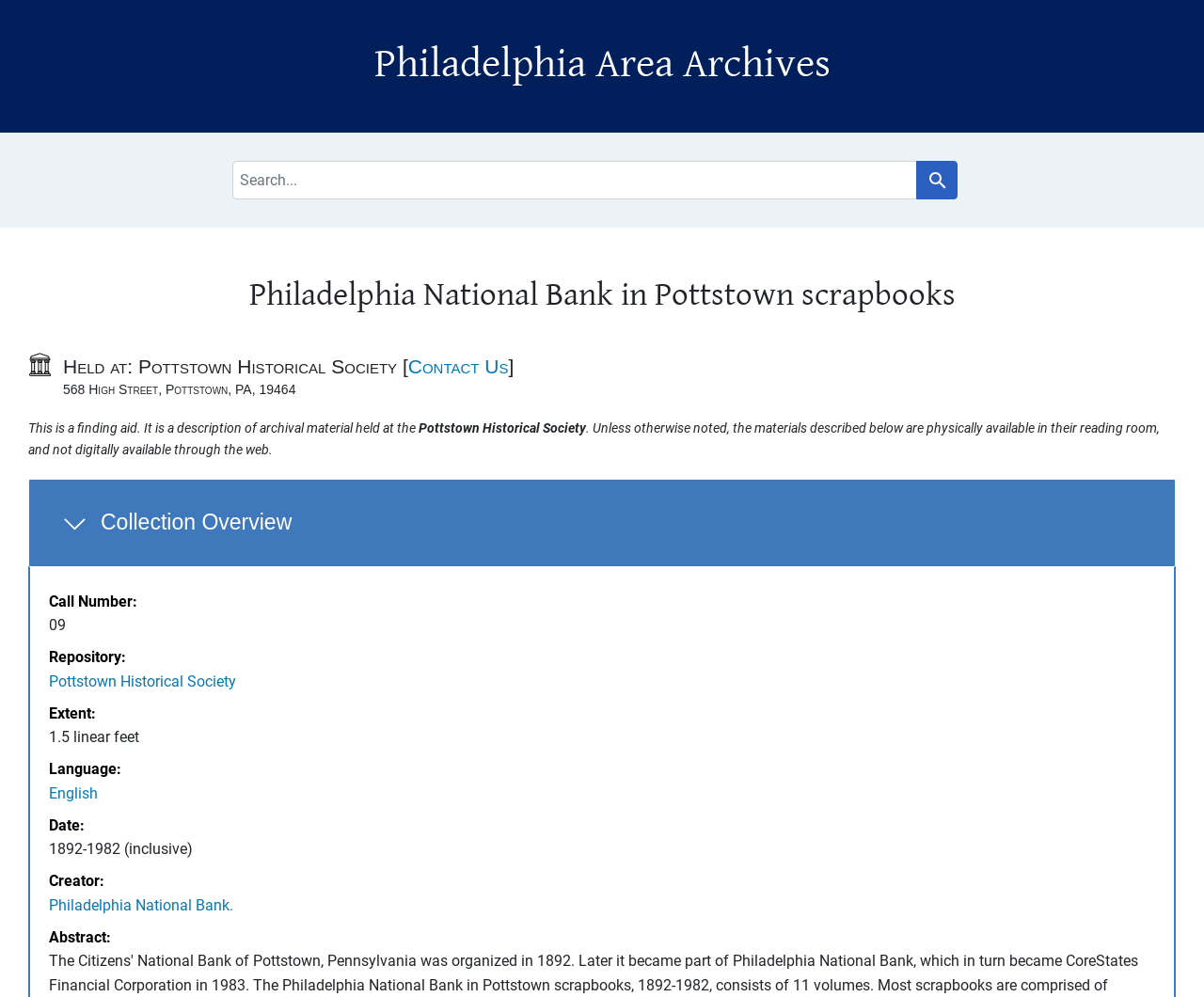Please identify the bounding box coordinates of the region to click in order to complete the given instruction: "View Collection Overview". The coordinates should be four float numbers between 0 and 1, i.e., [left, top, right, bottom].

[0.023, 0.48, 0.977, 0.569]